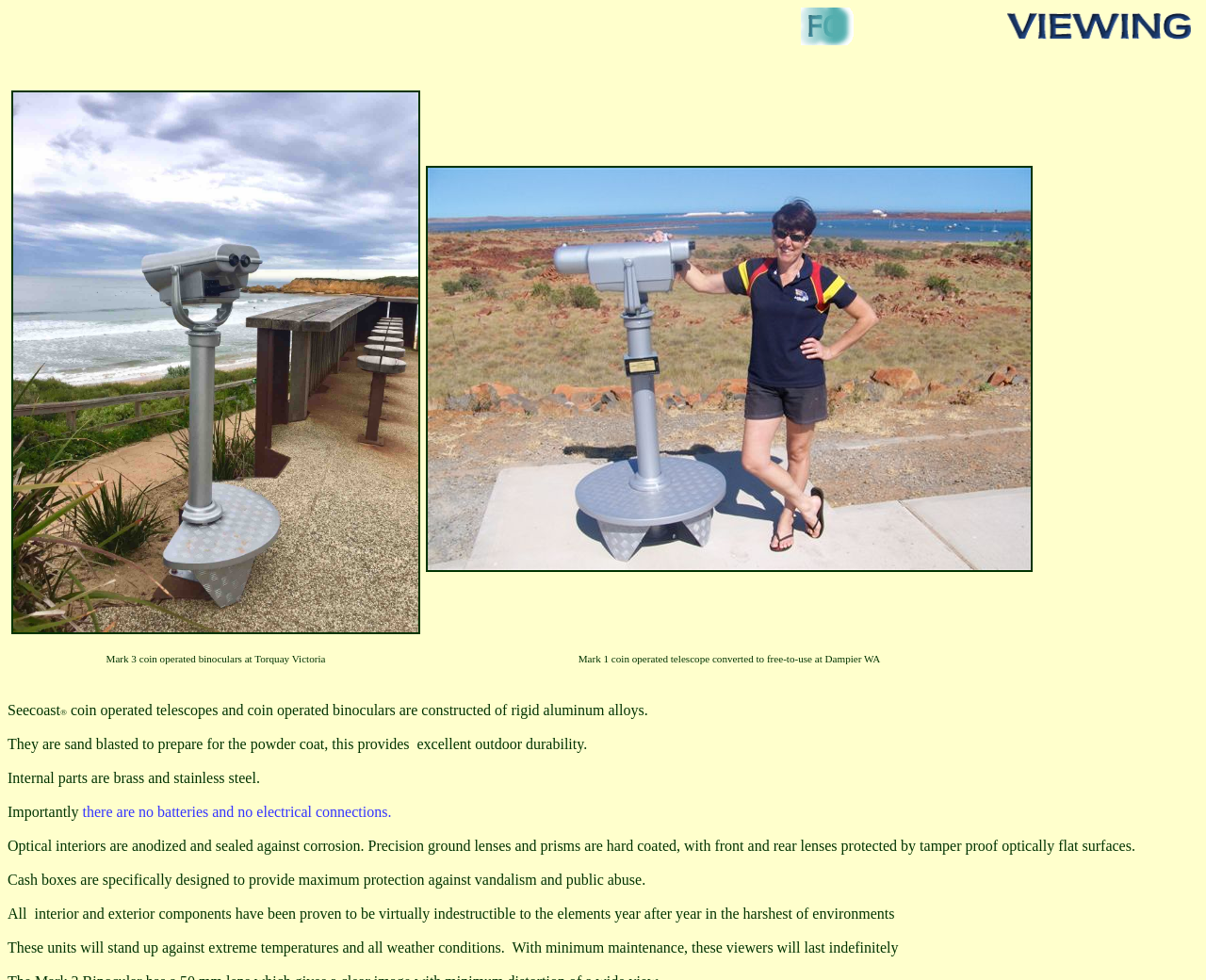What is the benefit of Seecoast products having no batteries?
Analyze the image and provide a thorough answer to the question.

According to the text 'there are no batteries and no electrical connections.', one of the benefits of Seecoast products is that they do not require electrical connections, making them more reliable and low-maintenance.